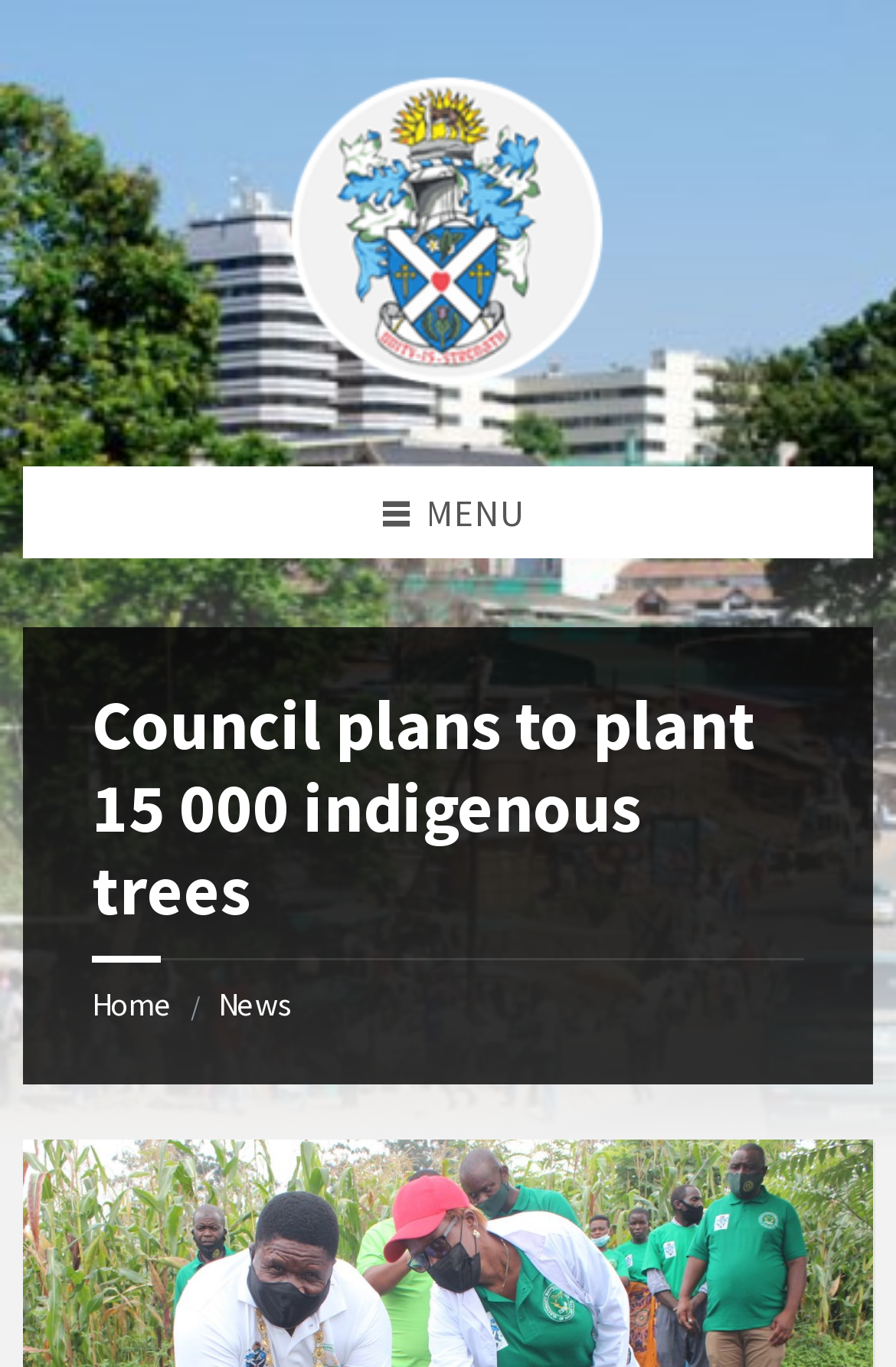What is the main topic of the webpage?
Using the image as a reference, answer the question with a short word or phrase.

Planting indigenous trees